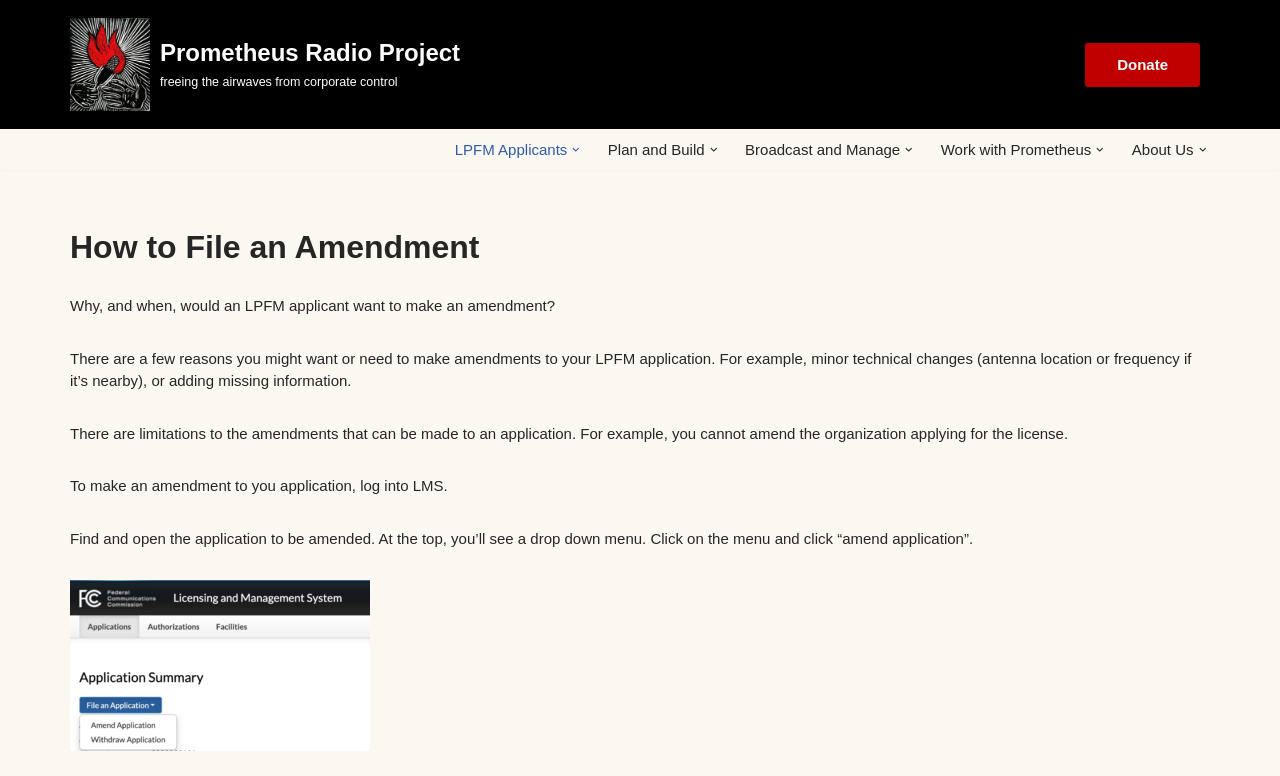Please identify the bounding box coordinates of the region to click in order to complete the given instruction: "Click on the 'Donate' link". The coordinates should be four float numbers between 0 and 1, i.e., [left, top, right, bottom].

[0.848, 0.055, 0.938, 0.112]